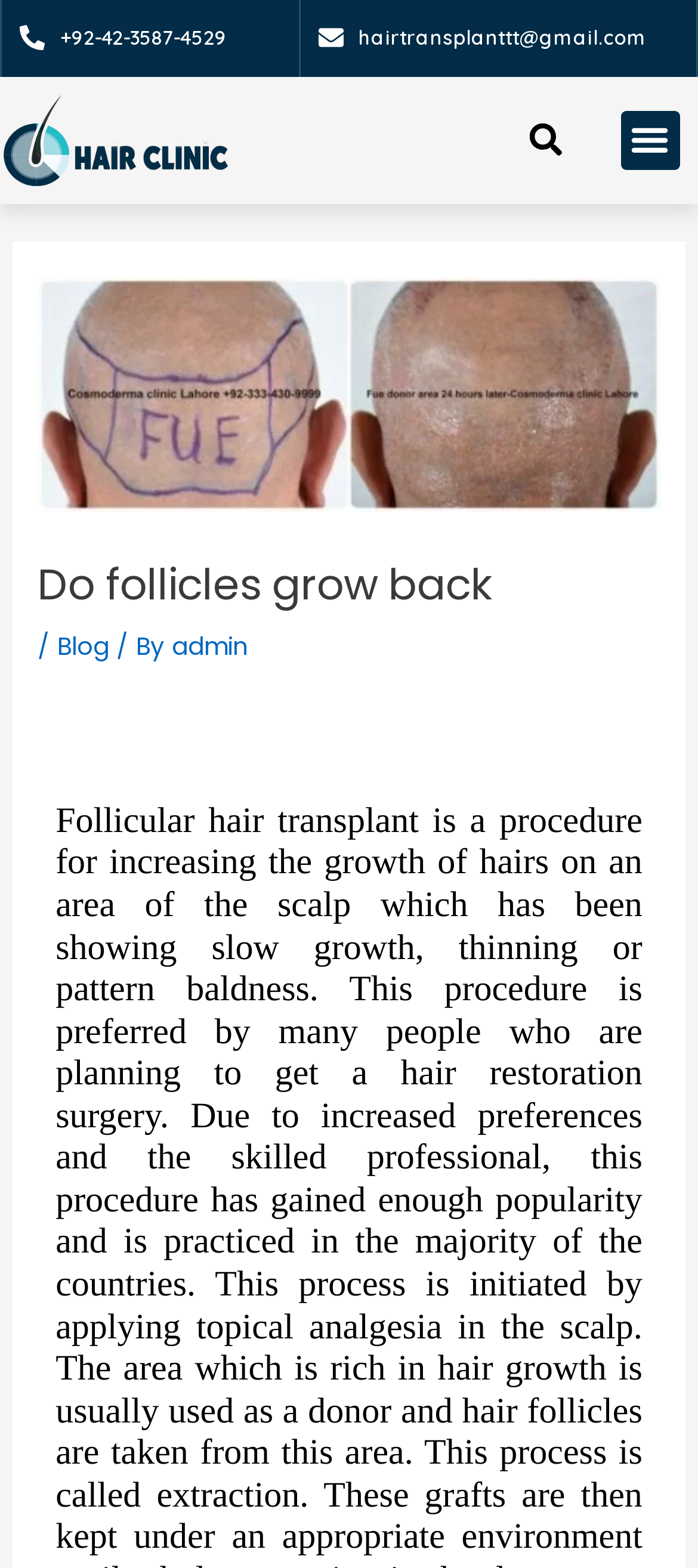Respond to the question below with a concise word or phrase:
What is the phone number to contact?

+92-42-3587-4529